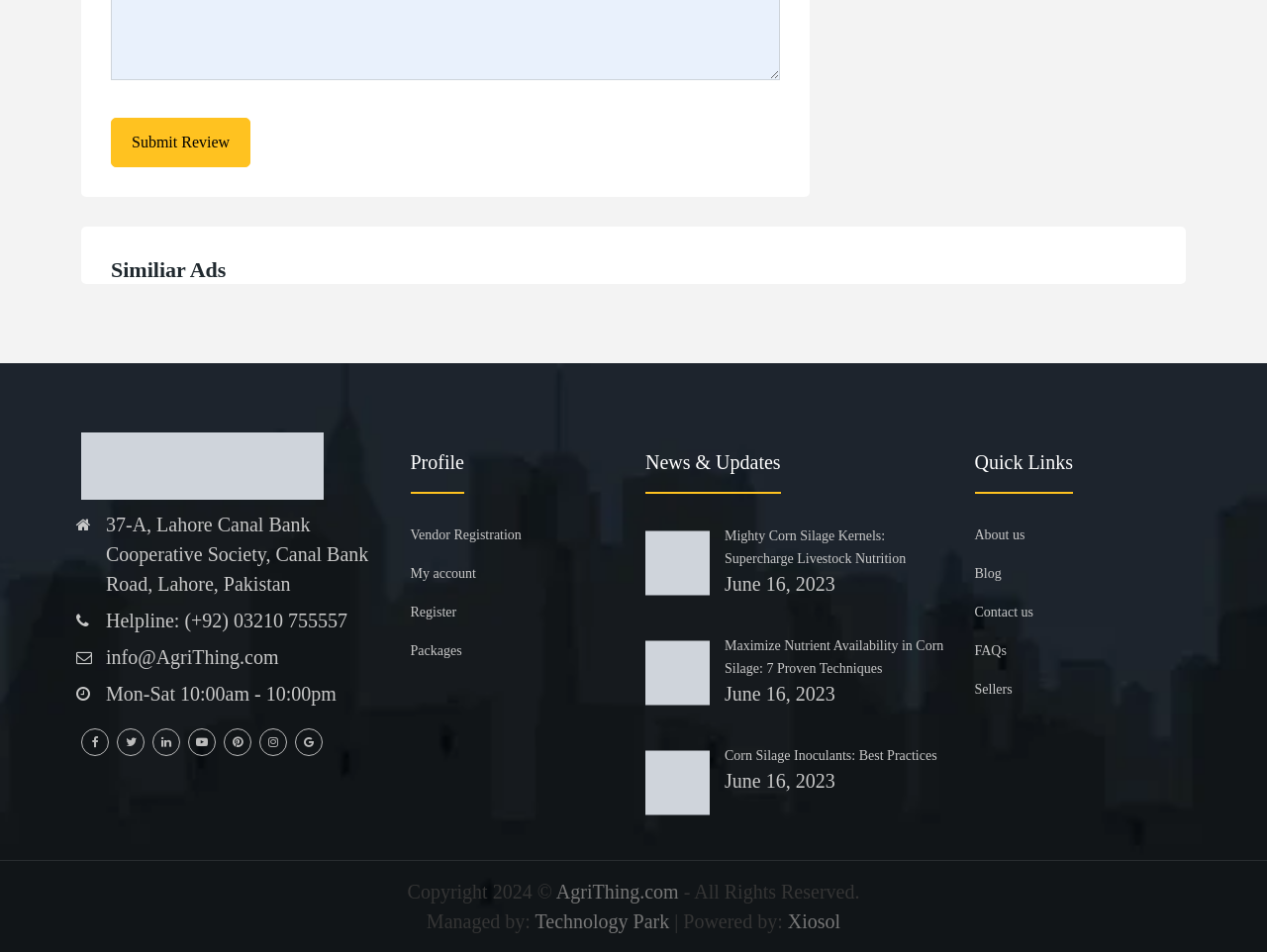Determine the bounding box coordinates of the clickable element necessary to fulfill the instruction: "Contact us through the 'Contact us' link". Provide the coordinates as four float numbers within the 0 to 1 range, i.e., [left, top, right, bottom].

[0.769, 0.631, 0.936, 0.656]